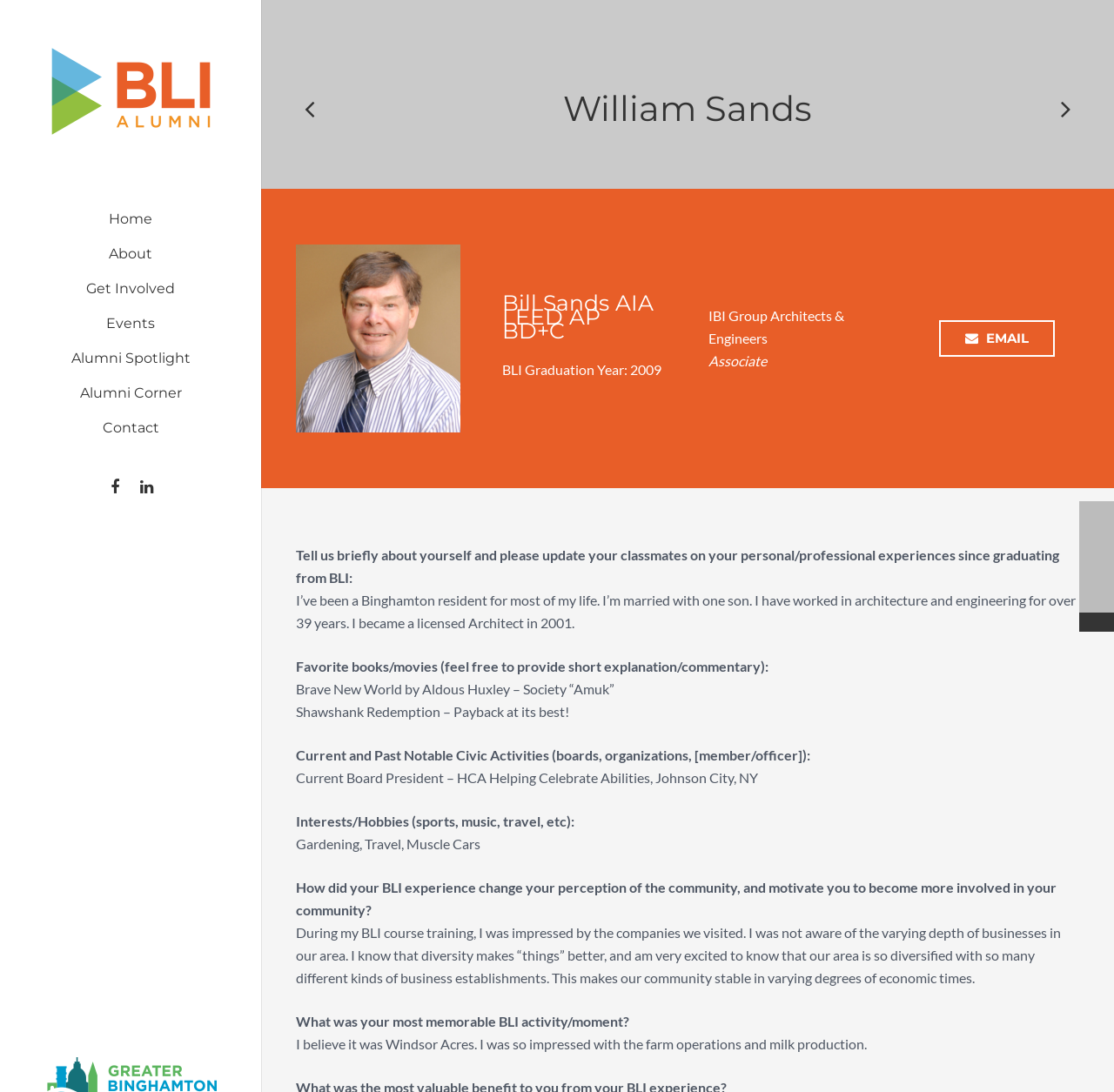Please specify the bounding box coordinates of the clickable section necessary to execute the following command: "Follow on social media".

[0.117, 0.432, 0.145, 0.461]